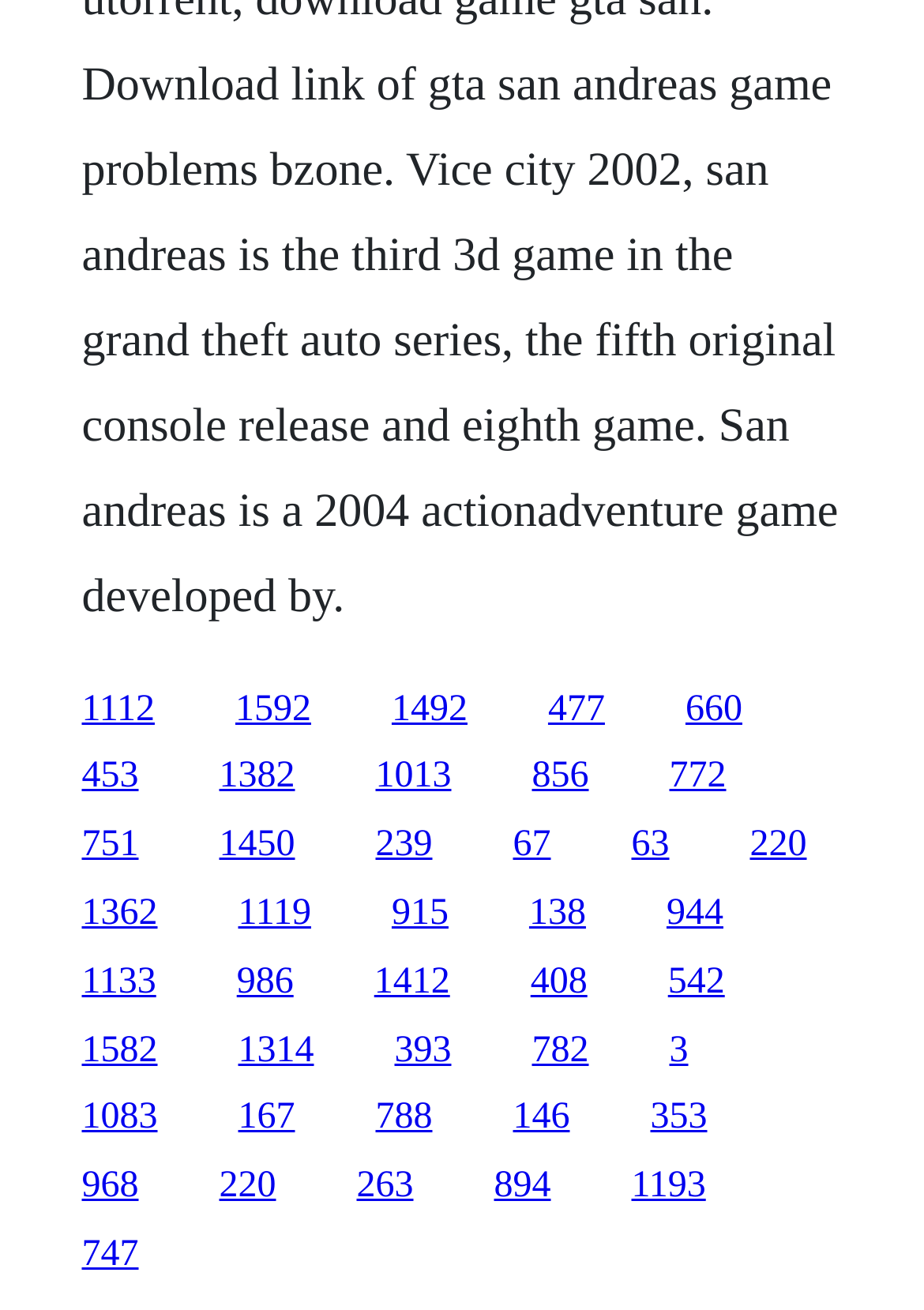Are there any links in the top-left corner of the webpage?
Answer with a single word or phrase, using the screenshot for reference.

No